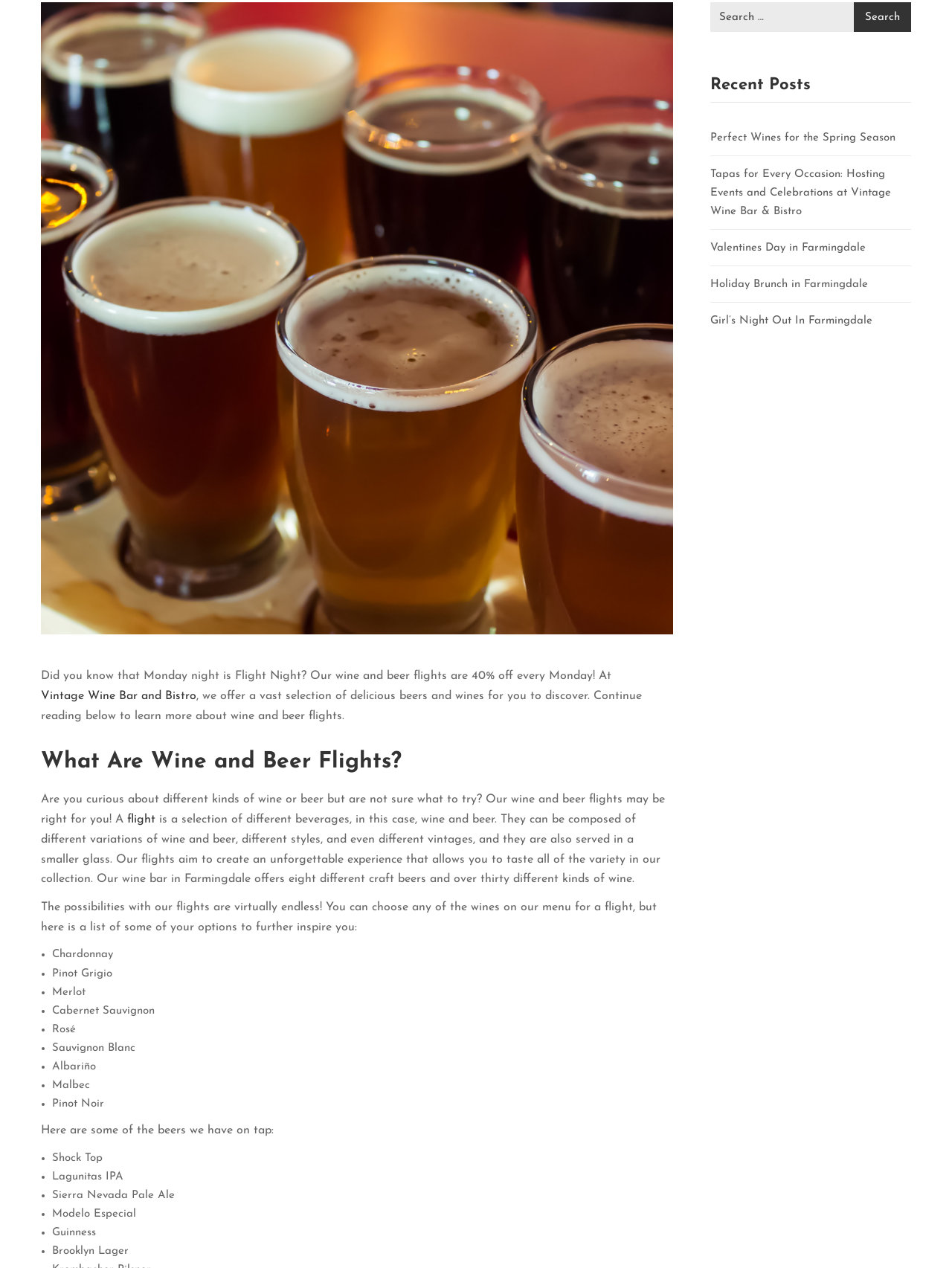Provide the bounding box coordinates of the HTML element this sentence describes: "value="Search"".

[0.897, 0.002, 0.957, 0.025]